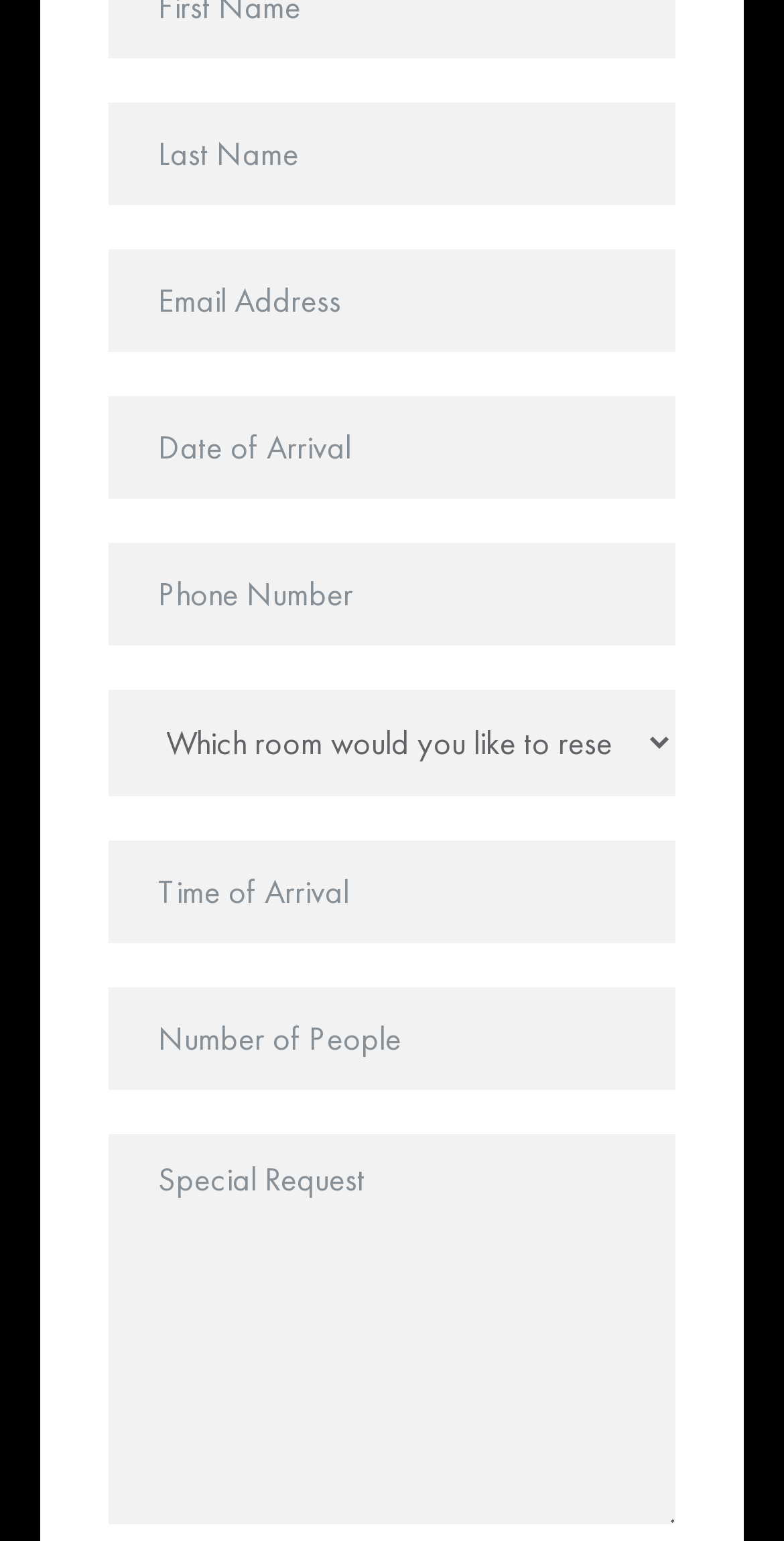What is the type of the fifth input field?
Based on the image, answer the question with as much detail as possible.

I looked at the fifth input field and saw that it has a 'hasPopup' attribute, which indicates that it is a combobox.